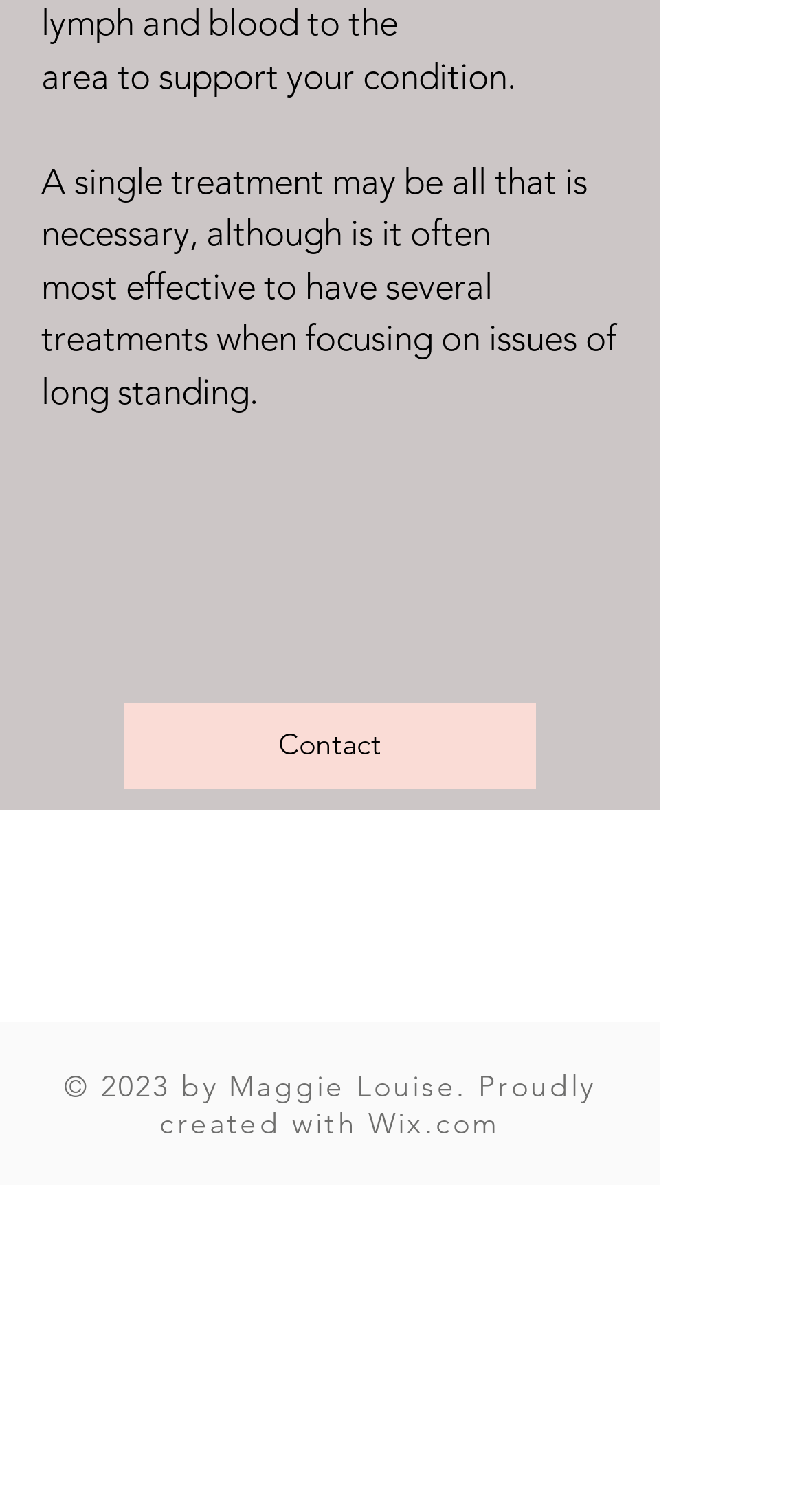Find the bounding box of the UI element described as: "Greenwich Creative Writing Anthology Launch". The bounding box coordinates should be given as four float values between 0 and 1, i.e., [left, top, right, bottom].

None